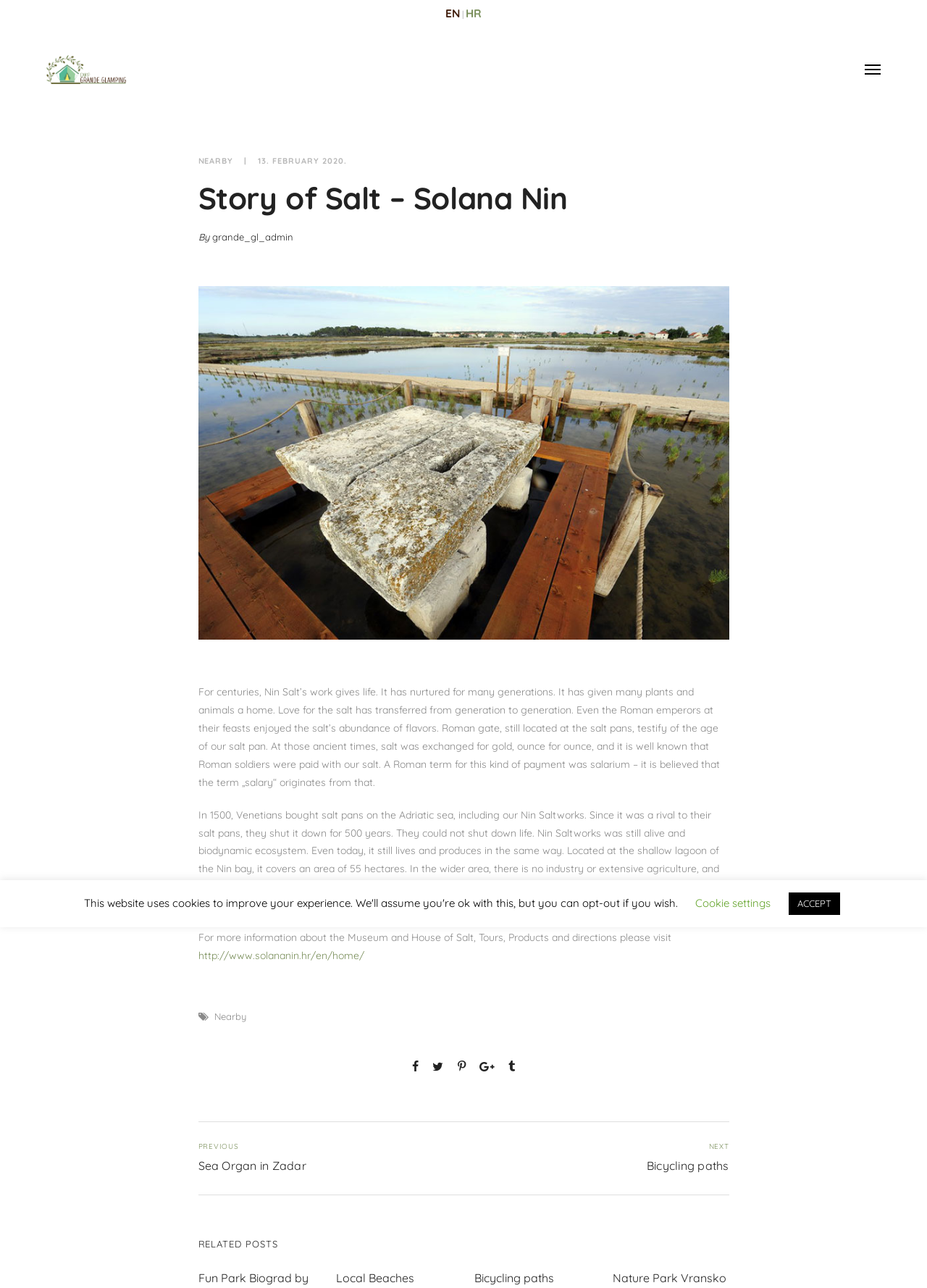Produce an extensive caption that describes everything on the webpage.

The webpage is about the "Story of Salt - Solana Nin - Grande Glamping". At the top left corner, there is a logo image with a link. To the right of the logo, there are two language options, "EN" and "HR", which are links. 

Below the language options, there is a navigation menu with a "NEARBY" link and a date "13. FEBRUARY 2020." displayed. The main title "Story of Salt – Solana Nin" is a heading element, followed by the author's name "grande_gl_admin" which is a link. 

There is a large image of "Solana Nin" below the title, taking up most of the width of the page. Below the image, there are three paragraphs of text describing the history and significance of Nin Saltworks. The text explains how the salt has been used for centuries, its importance in the past, and its current state as a biodynamic ecosystem.

At the bottom of the page, there are several links and buttons. There is a "Nearby" link, followed by five social media links represented by icons. Below these links, there are "PREVIOUS" and "NEXT" links to navigate to other related posts. The "RELATED POSTS" section has two headings, "Local Beaches" and "Bicycling paths", which are links to other articles.

Finally, at the bottom right corner of the page, there are two buttons, "Cookie settings" and "ACCEPT", related to cookie preferences.